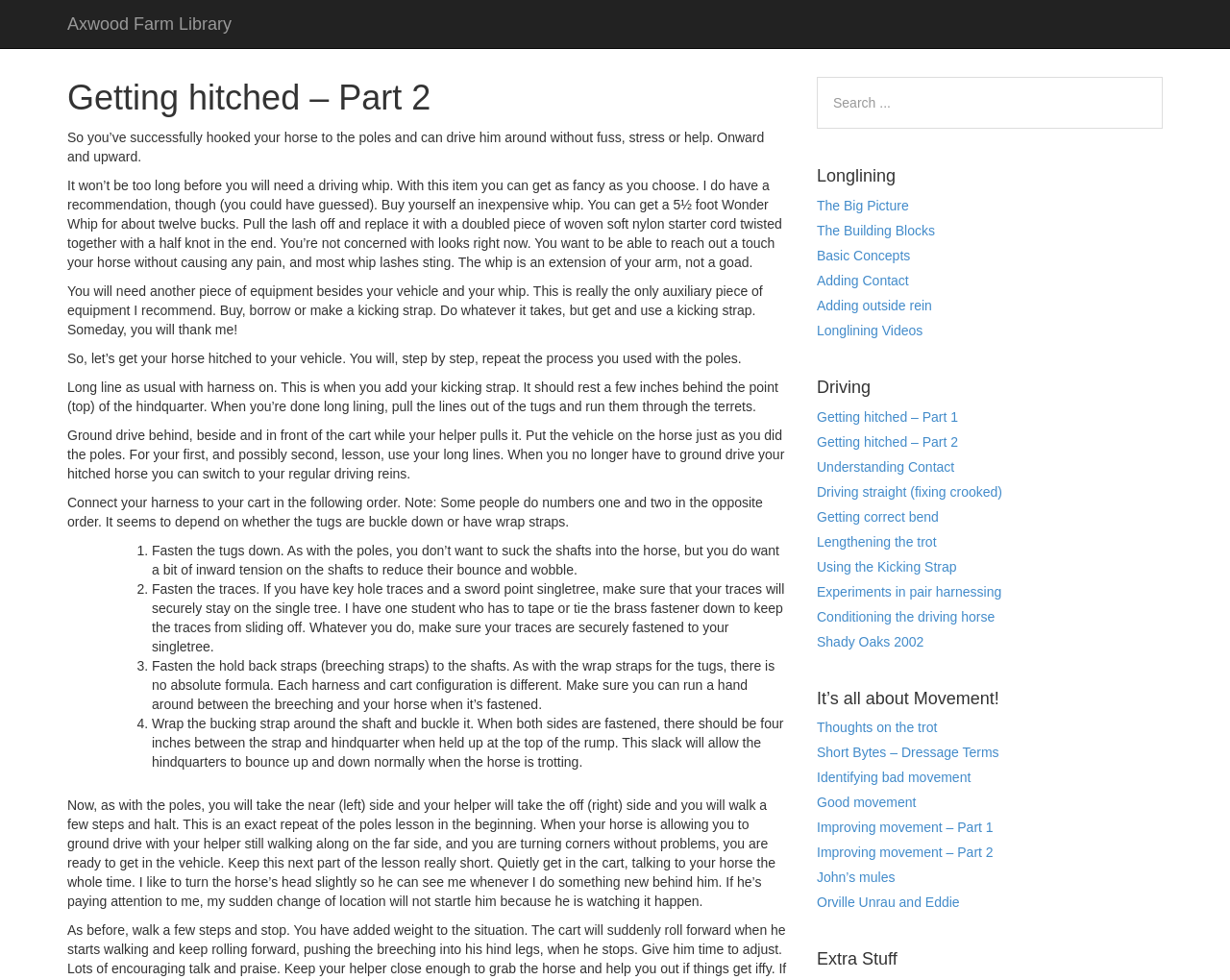Please examine the image and answer the question with a detailed explanation:
How many links are there in the 'Driving' section?

In the 'Driving' section, there are 9 links to other related articles or tutorials, including 'Getting hitched – Part 1', 'Getting hitched – Part 2', 'Understanding Contact', and others.